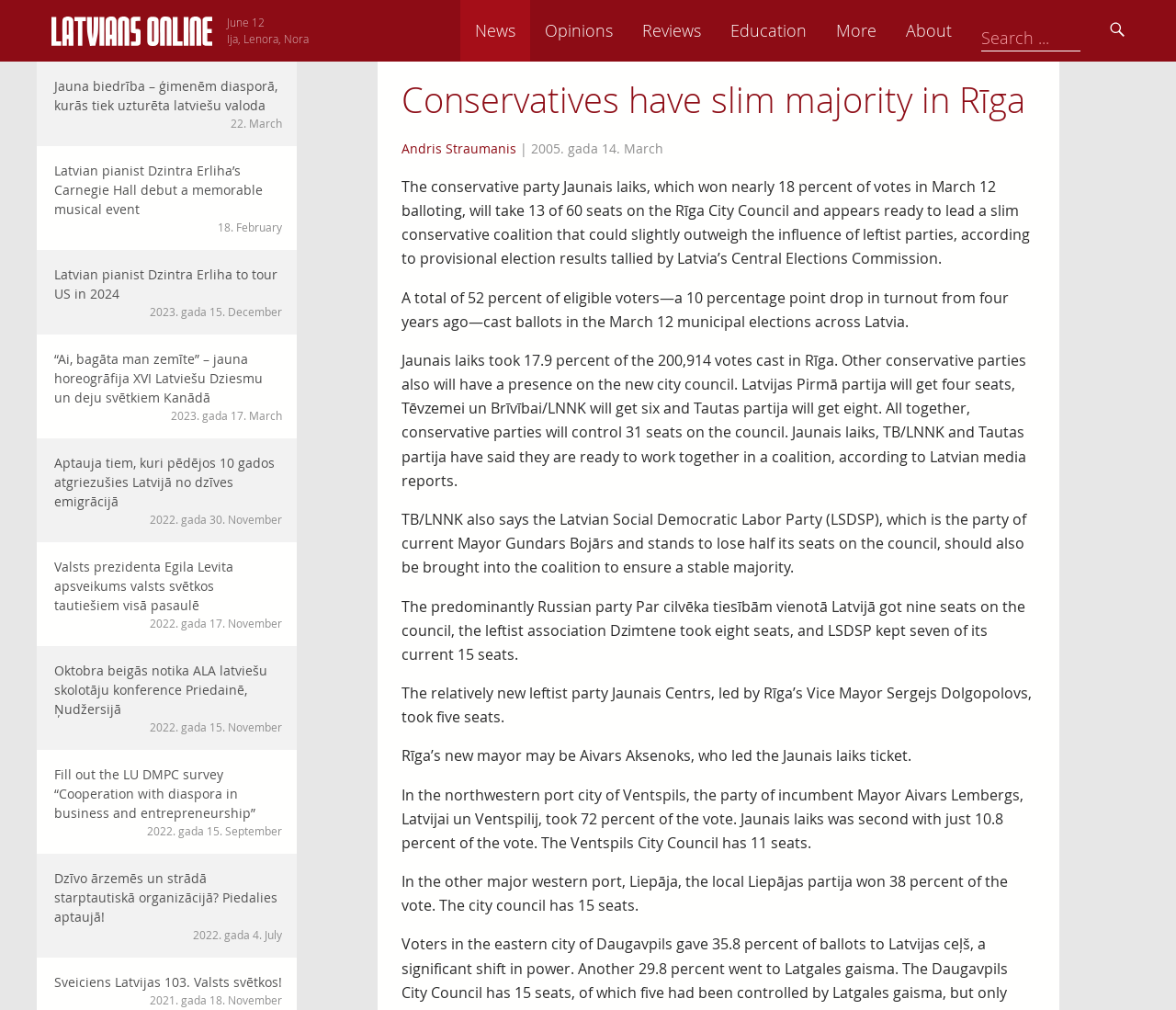Please study the image and answer the question comprehensively:
What is the name of the website?

I determined the answer by looking at the logo at the top left corner of the webpage, which says 'Latvians Online'.